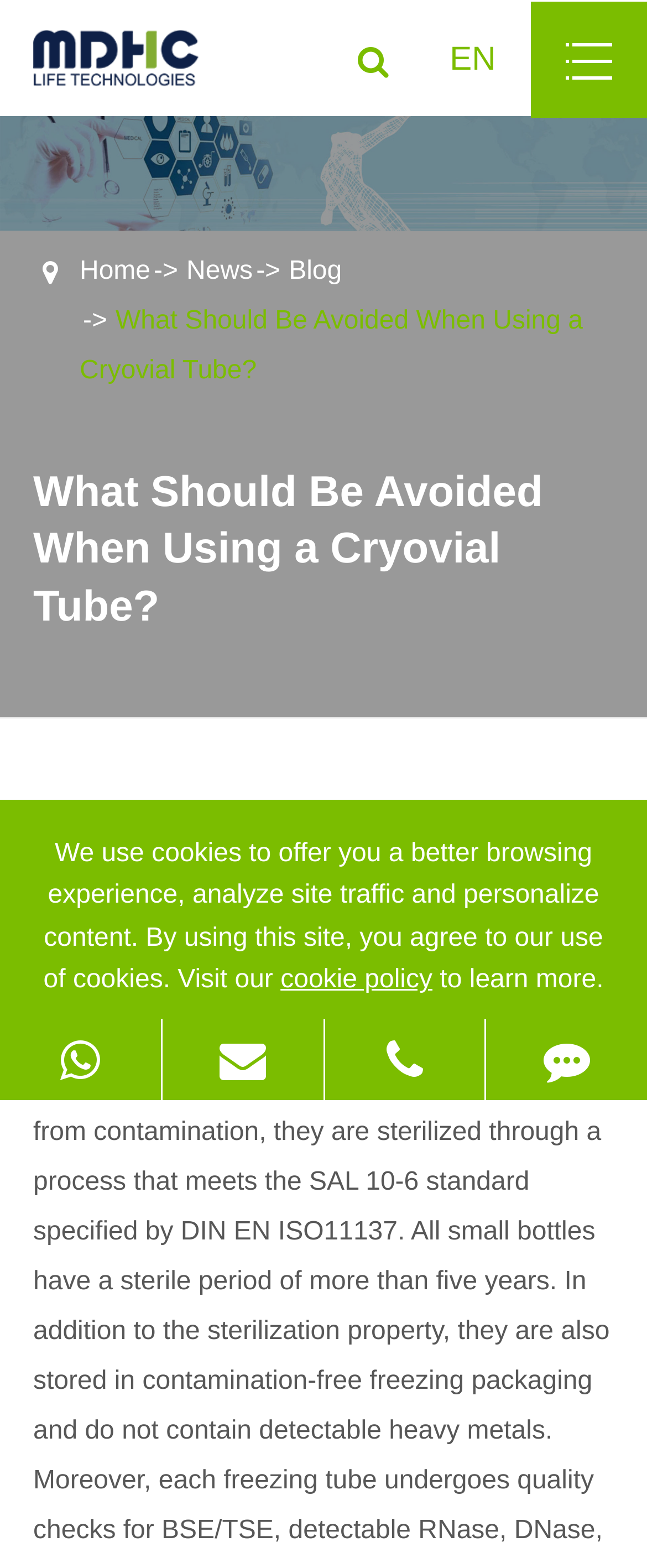Provide a short answer using a single word or phrase for the following question: 
What is the topic of the current webpage?

Cryovial tubes